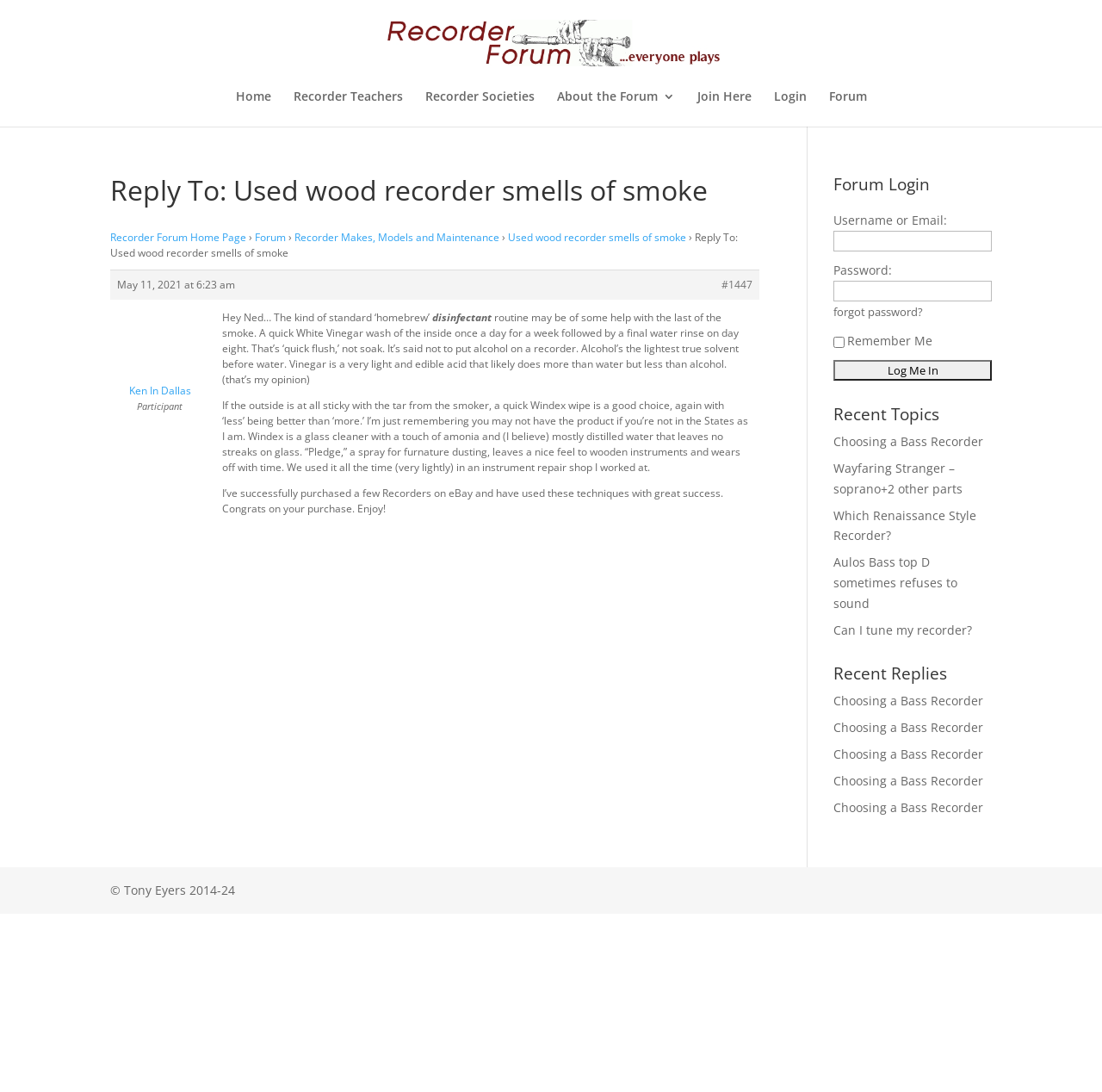Locate and extract the text of the main heading on the webpage.

Reply To: Used wood recorder smells of smoke